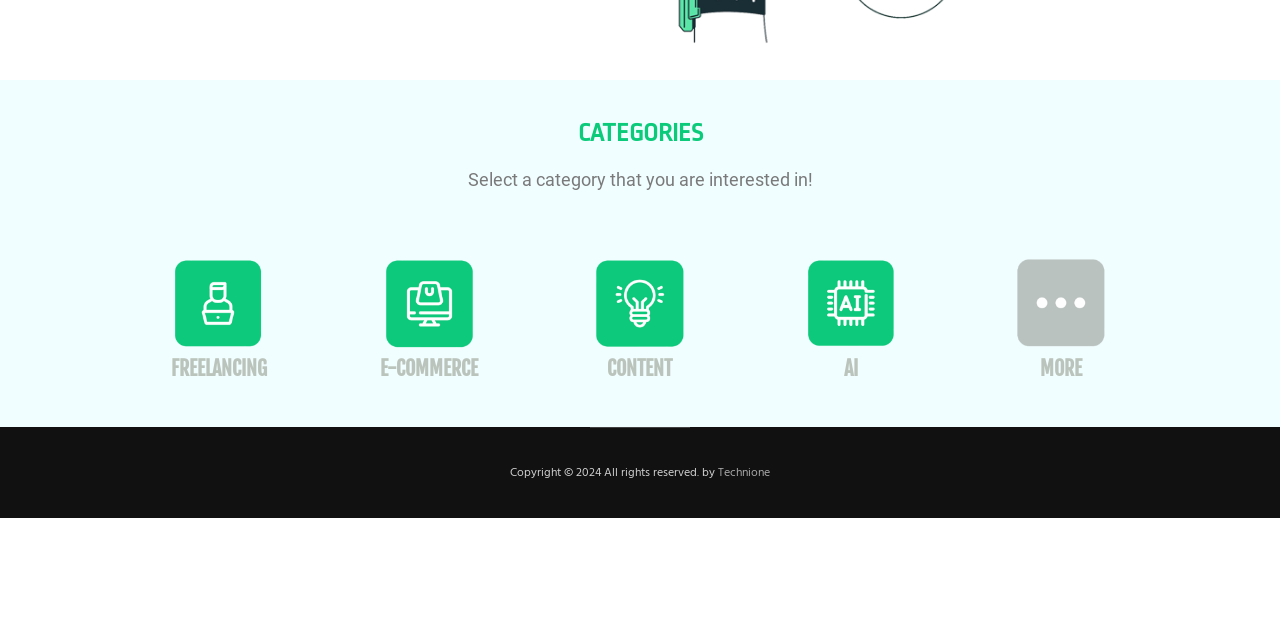Identify and provide the bounding box for the element described by: "MORE".

[0.813, 0.557, 0.845, 0.596]